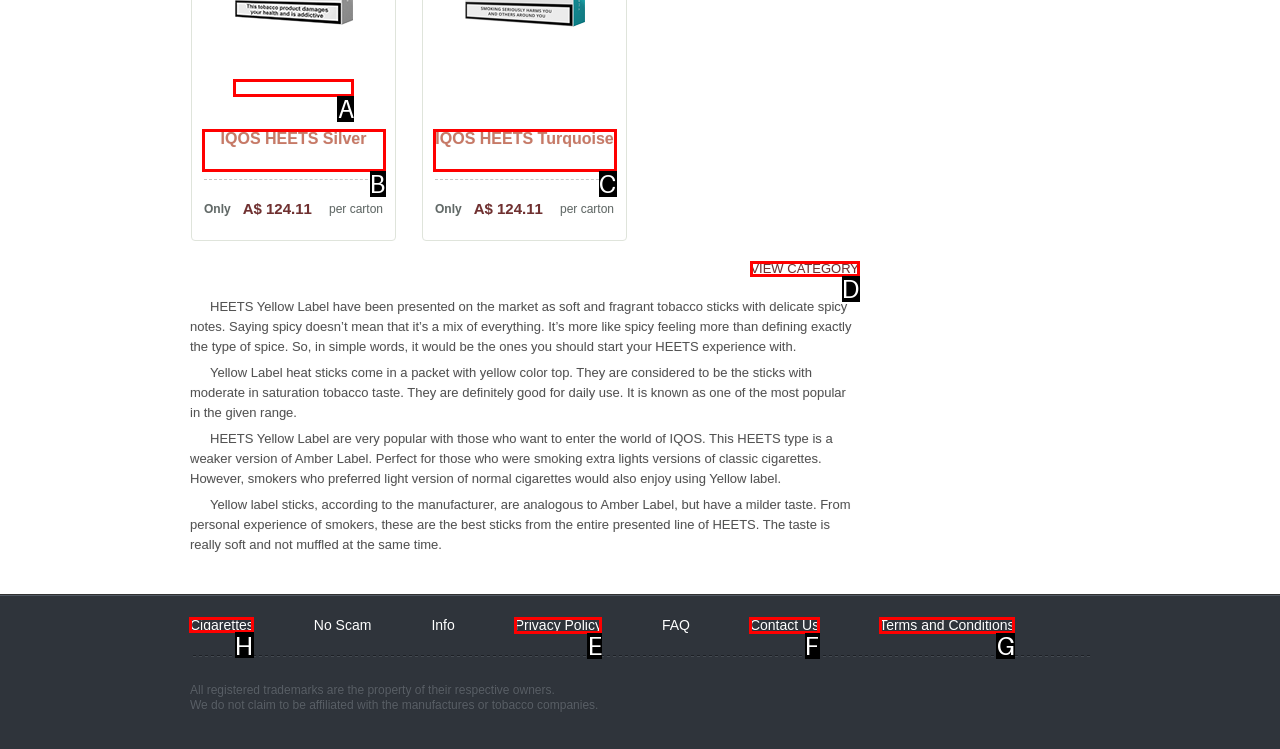Choose the letter of the option you need to click to Go to Cigarettes category. Answer with the letter only.

H